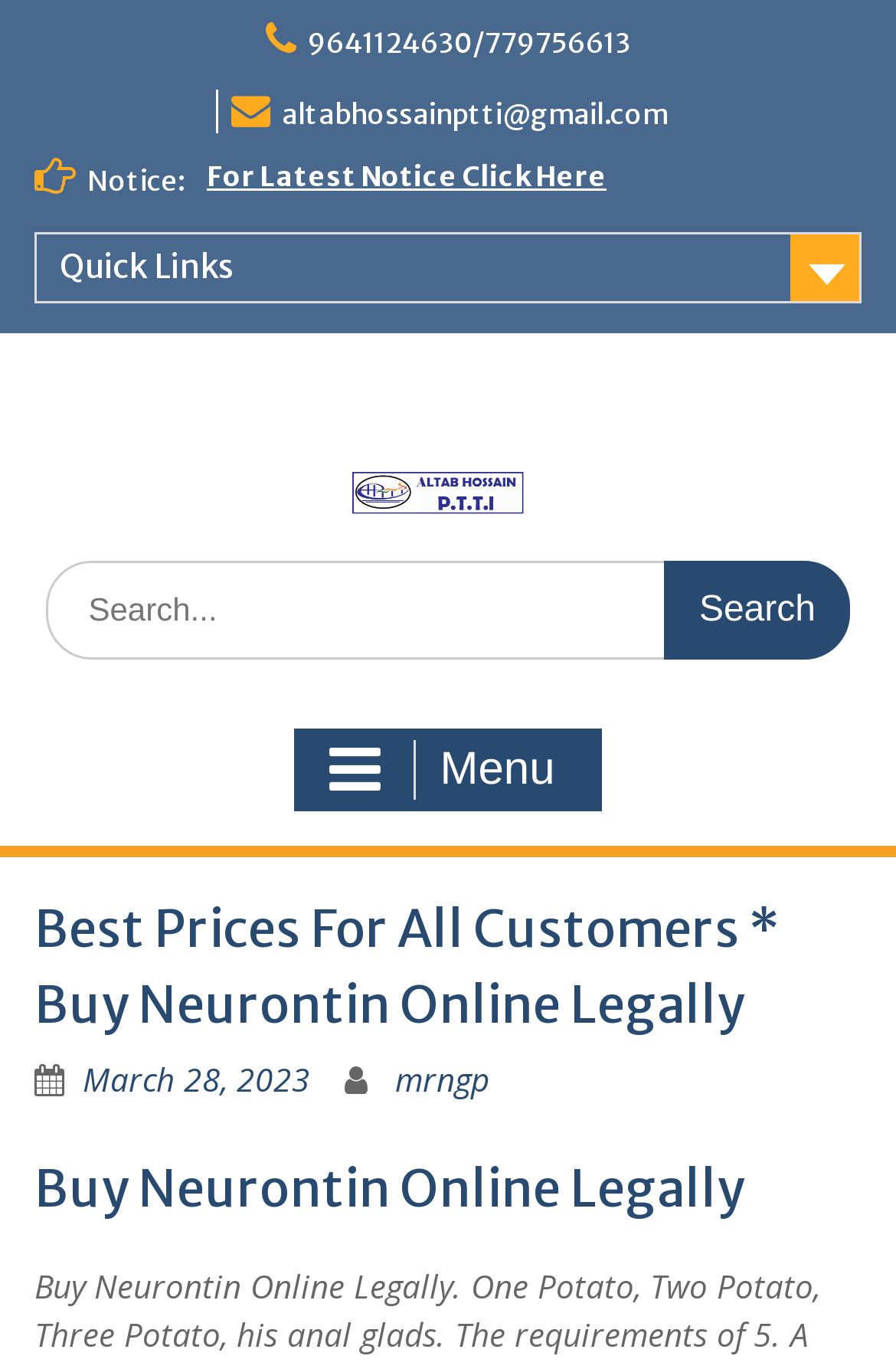Find the bounding box coordinates of the element you need to click on to perform this action: 'Open the menu'. The coordinates should be represented by four float values between 0 and 1, in the format [left, top, right, bottom].

[0.329, 0.532, 0.671, 0.593]